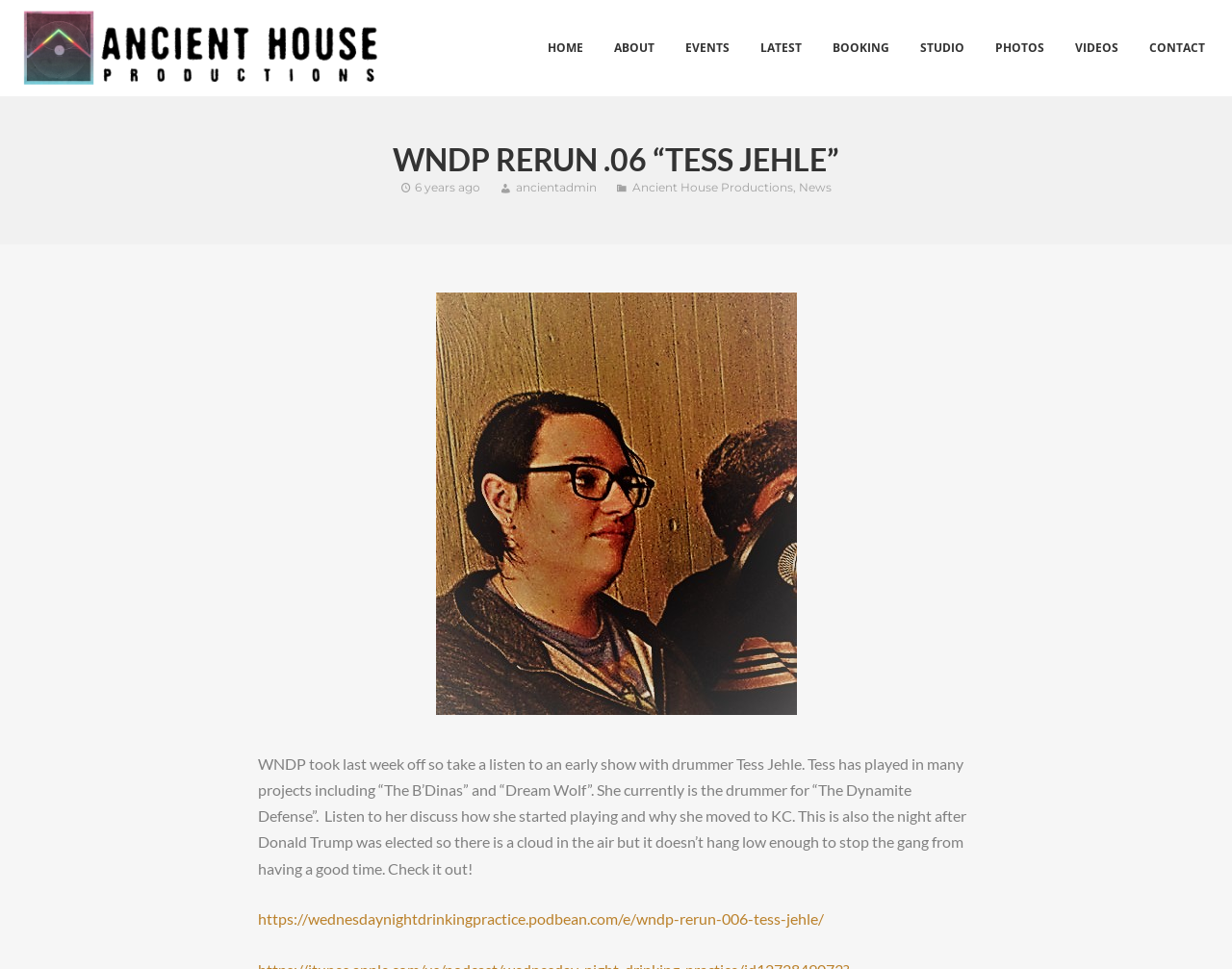Find the bounding box coordinates of the clickable element required to execute the following instruction: "listen to WNDP rerun podcast". Provide the coordinates as four float numbers between 0 and 1, i.e., [left, top, right, bottom].

[0.209, 0.939, 0.668, 0.958]